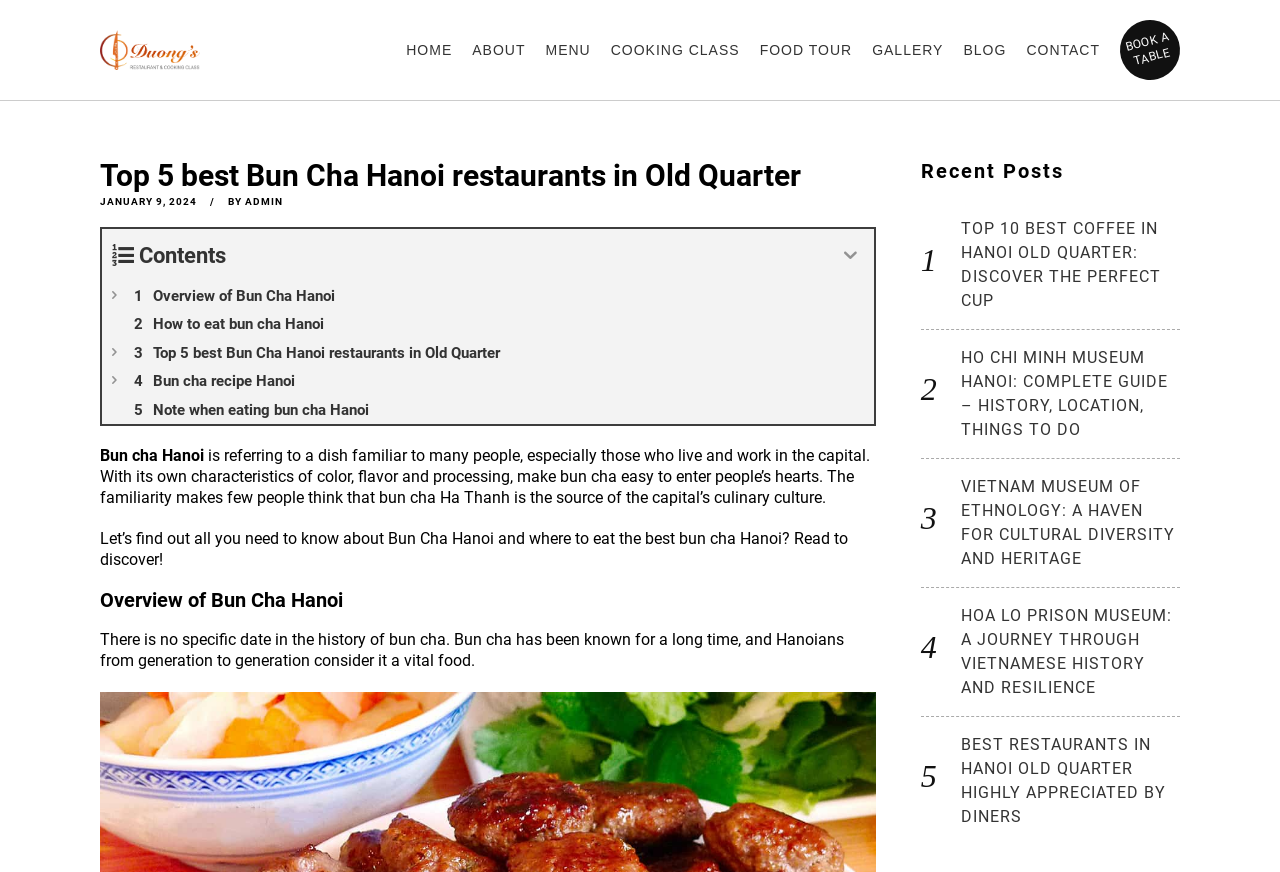Find the bounding box coordinates for the element that must be clicked to complete the instruction: "Click the 'HOME' link". The coordinates should be four float numbers between 0 and 1, indicated as [left, top, right, bottom].

[0.317, 0.047, 0.353, 0.068]